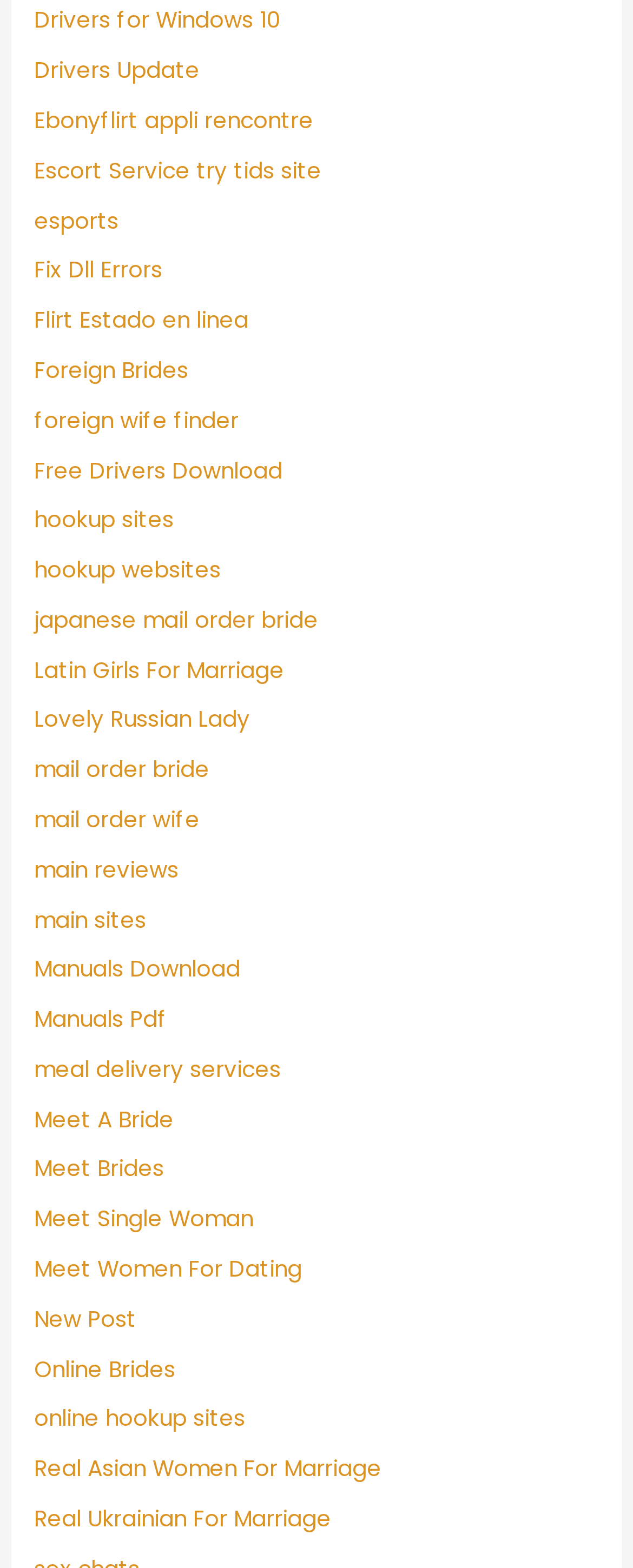Determine the bounding box for the described UI element: "Drivers Update".

[0.054, 0.035, 0.316, 0.055]